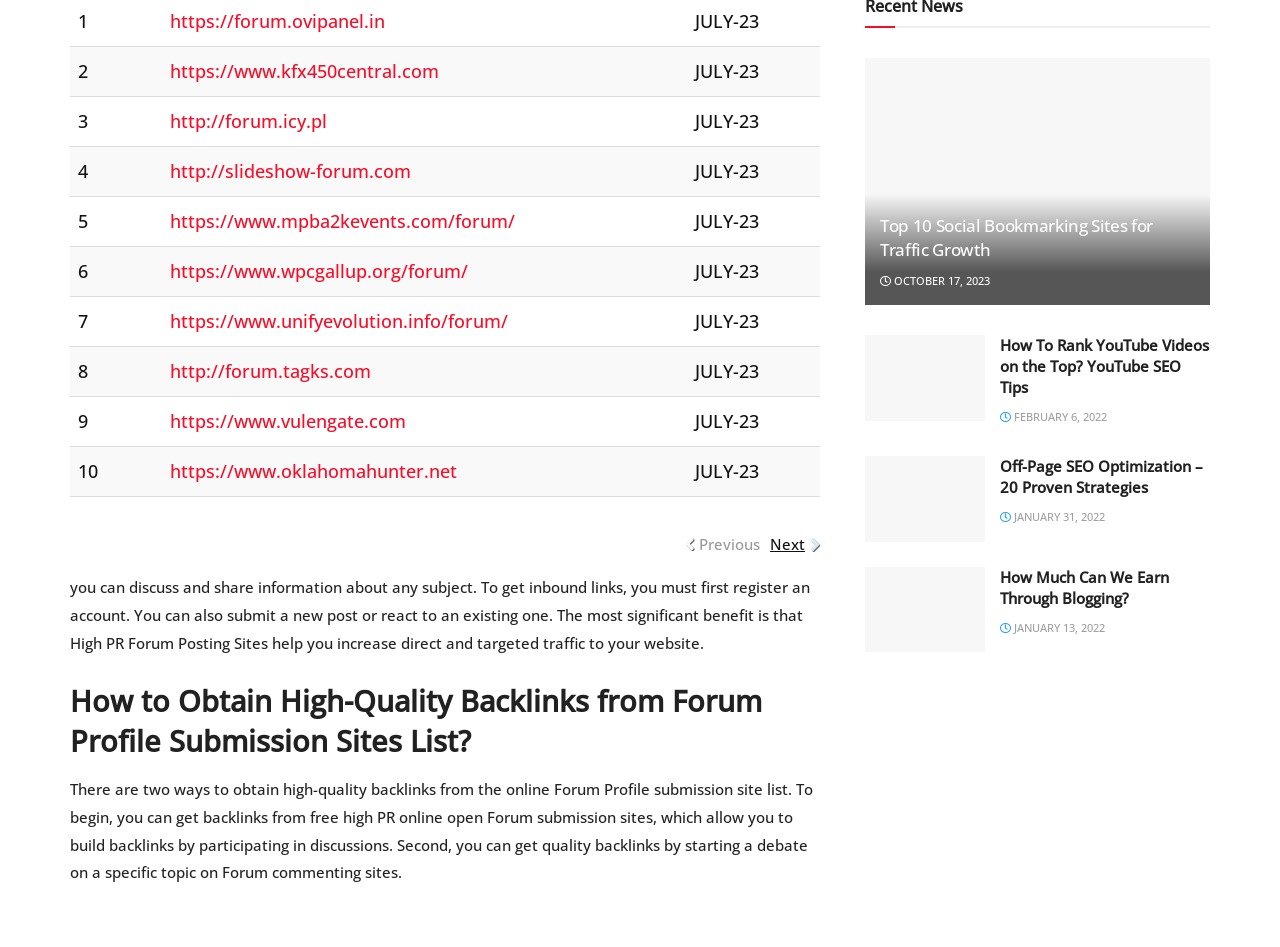Please identify the bounding box coordinates of the element I need to click to follow this instruction: "visit the social bookmarking sites for traffic growth".

[0.676, 0.061, 0.945, 0.322]